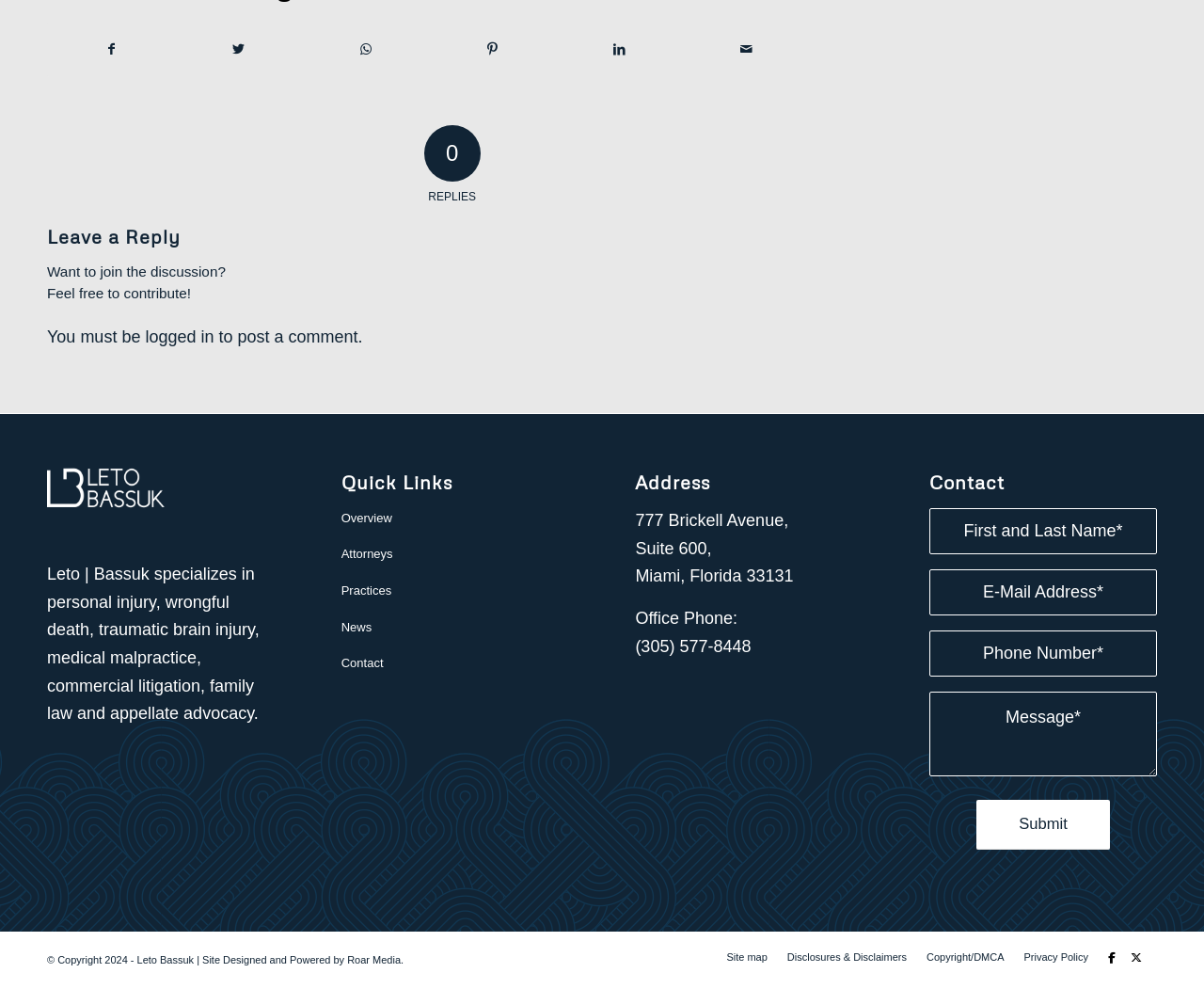Please give a succinct answer using a single word or phrase:
What is the name of the company that designed and powered the website?

Roar Media